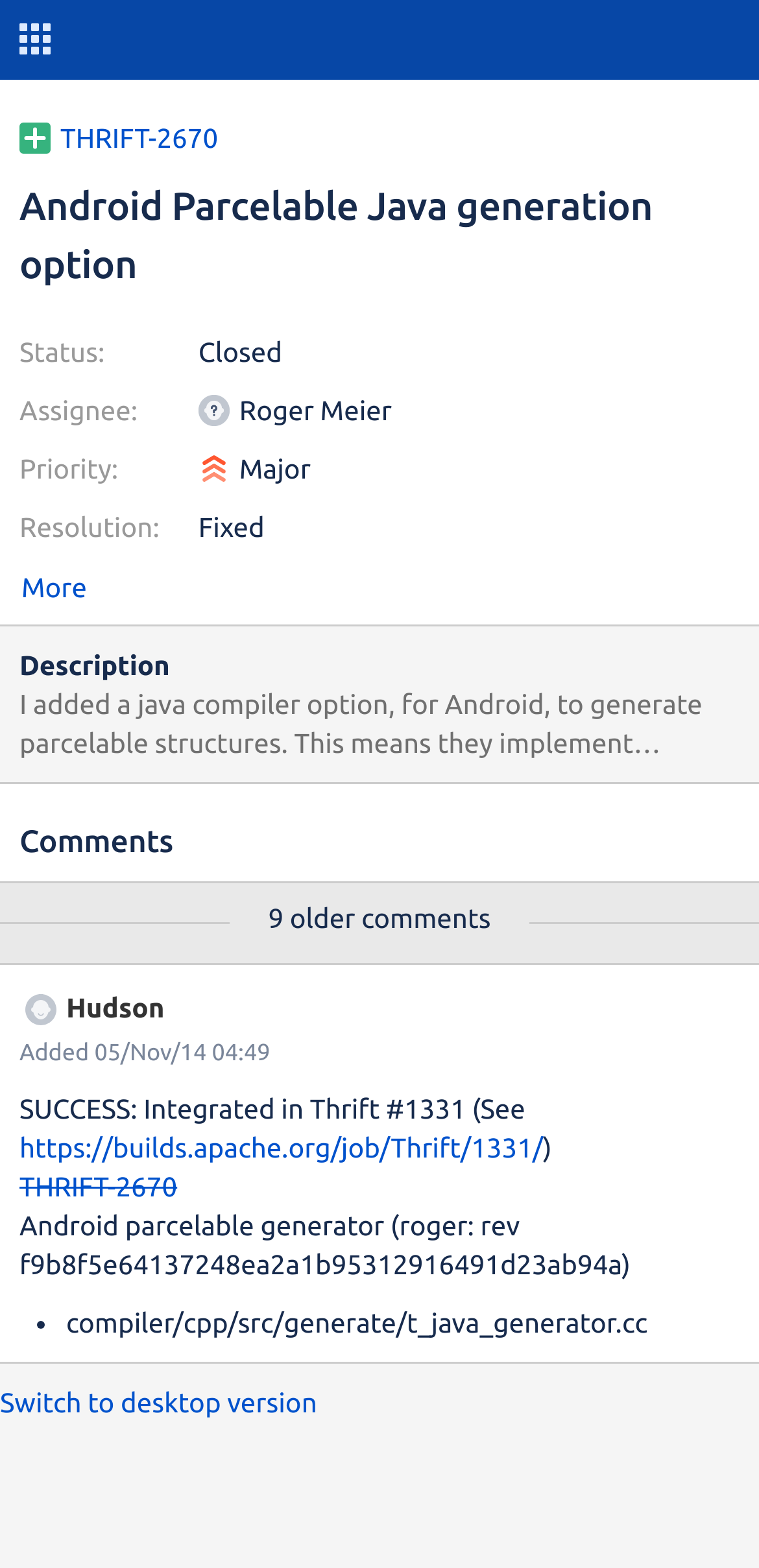Using the provided element description, identify the bounding box coordinates as (top-left x, top-left y, bottom-right x, bottom-right y). Ensure all values are between 0 and 1. Description: THRIFT-2670

[0.026, 0.743, 0.974, 0.768]